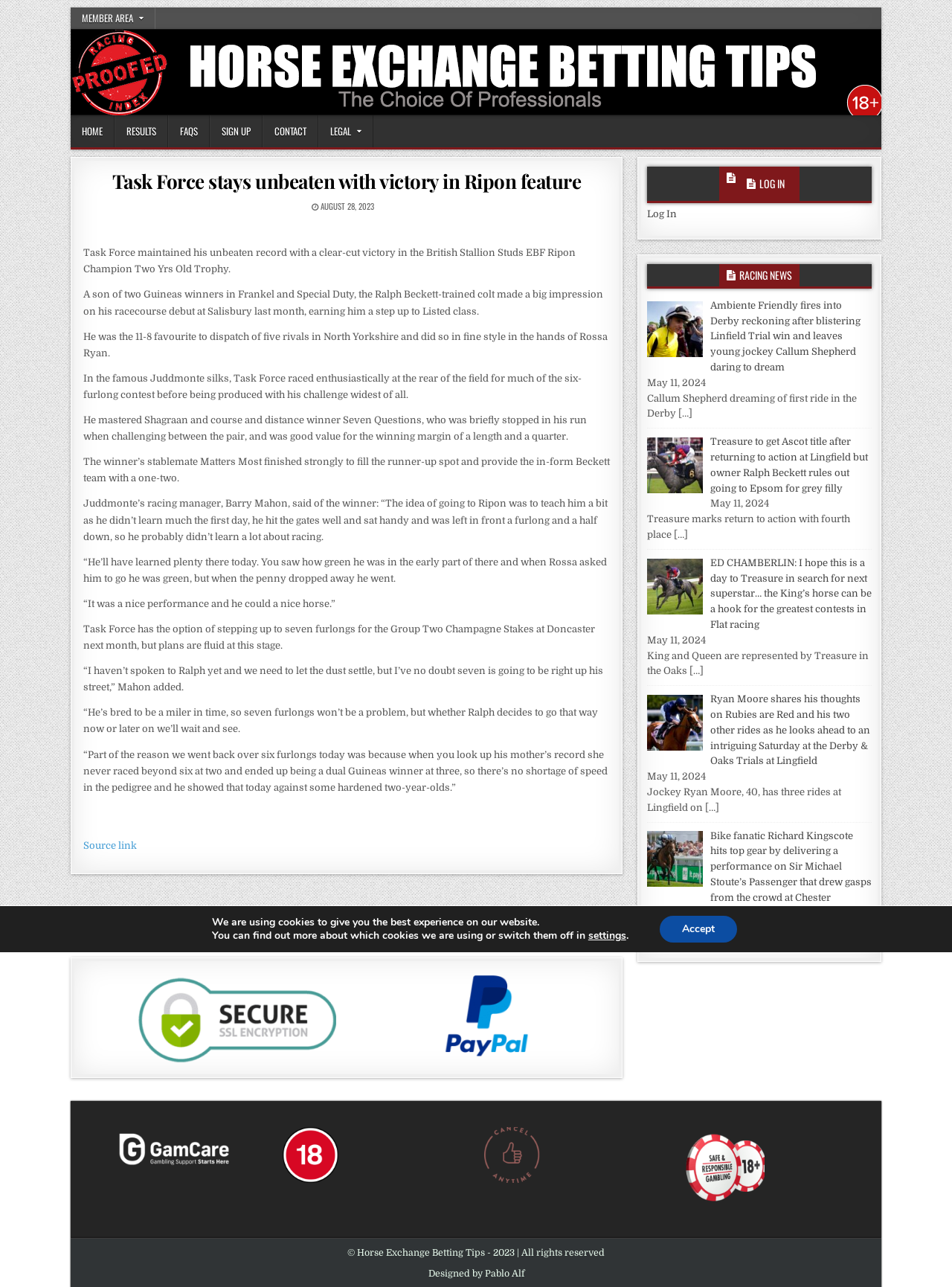Please identify the bounding box coordinates of the region to click in order to complete the task: "Click the HOME link". The coordinates must be four float numbers between 0 and 1, specified as [left, top, right, bottom].

[0.074, 0.09, 0.12, 0.114]